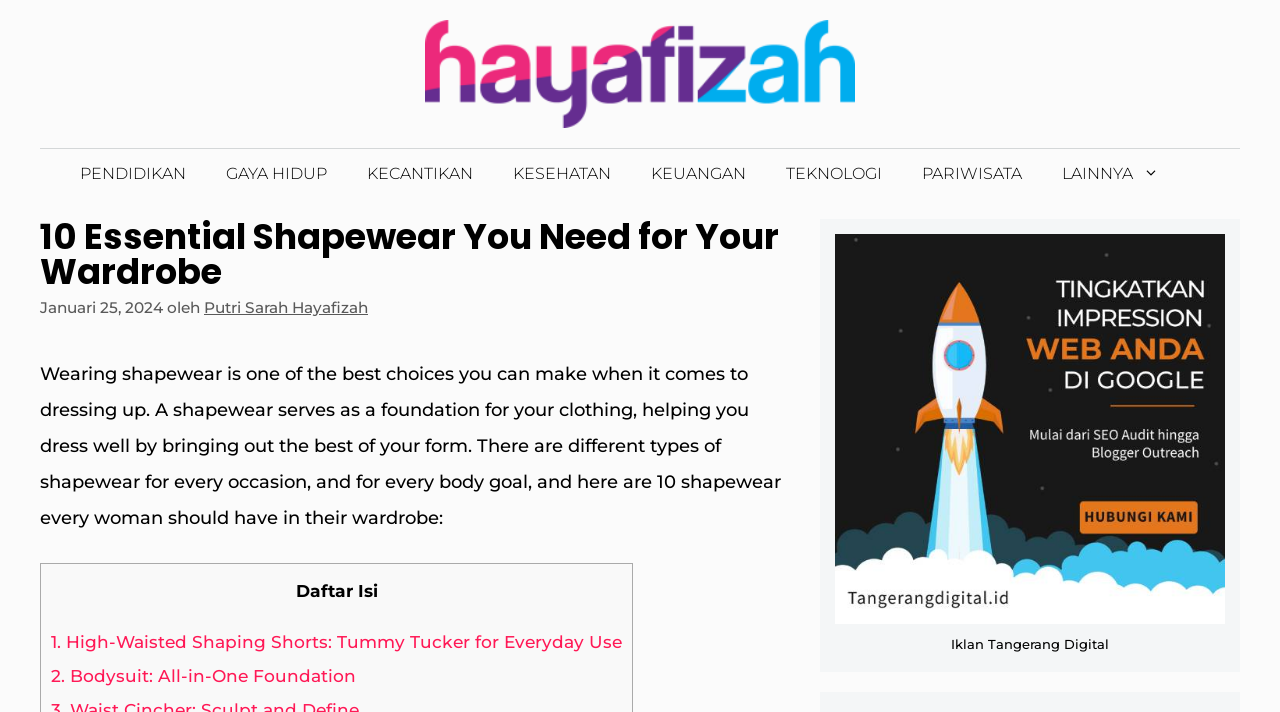What is the main topic of this article?
Refer to the image and provide a thorough answer to the question.

I found the main topic of the article by reading the introductory paragraph, which talks about the importance of shapewear in dressing up and lists 10 essential shapewear that every woman should have in their wardrobe.